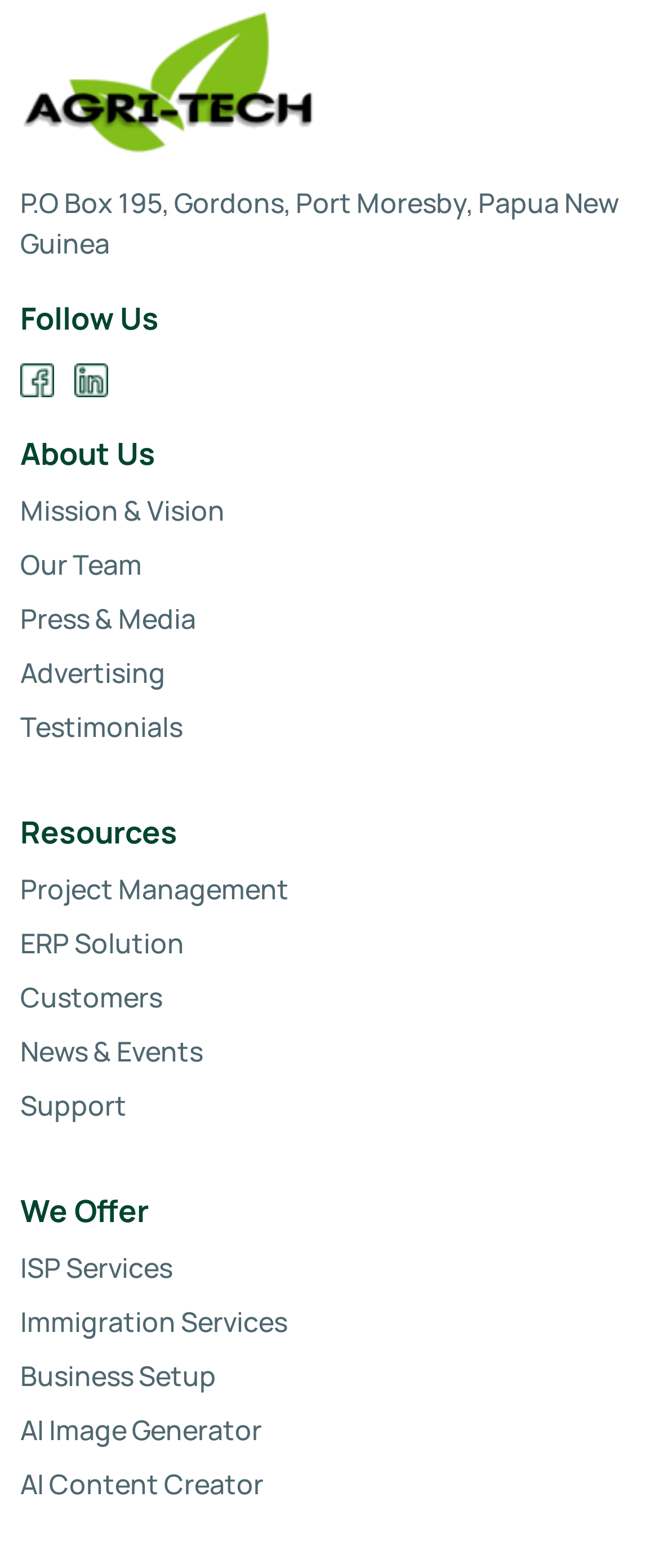Bounding box coordinates are specified in the format (top-left x, top-left y, bottom-right x, bottom-right y). All values are floating point numbers bounded between 0 and 1. Please provide the bounding box coordinate of the region this sentence describes: Business Setup

[0.031, 0.864, 0.436, 0.89]